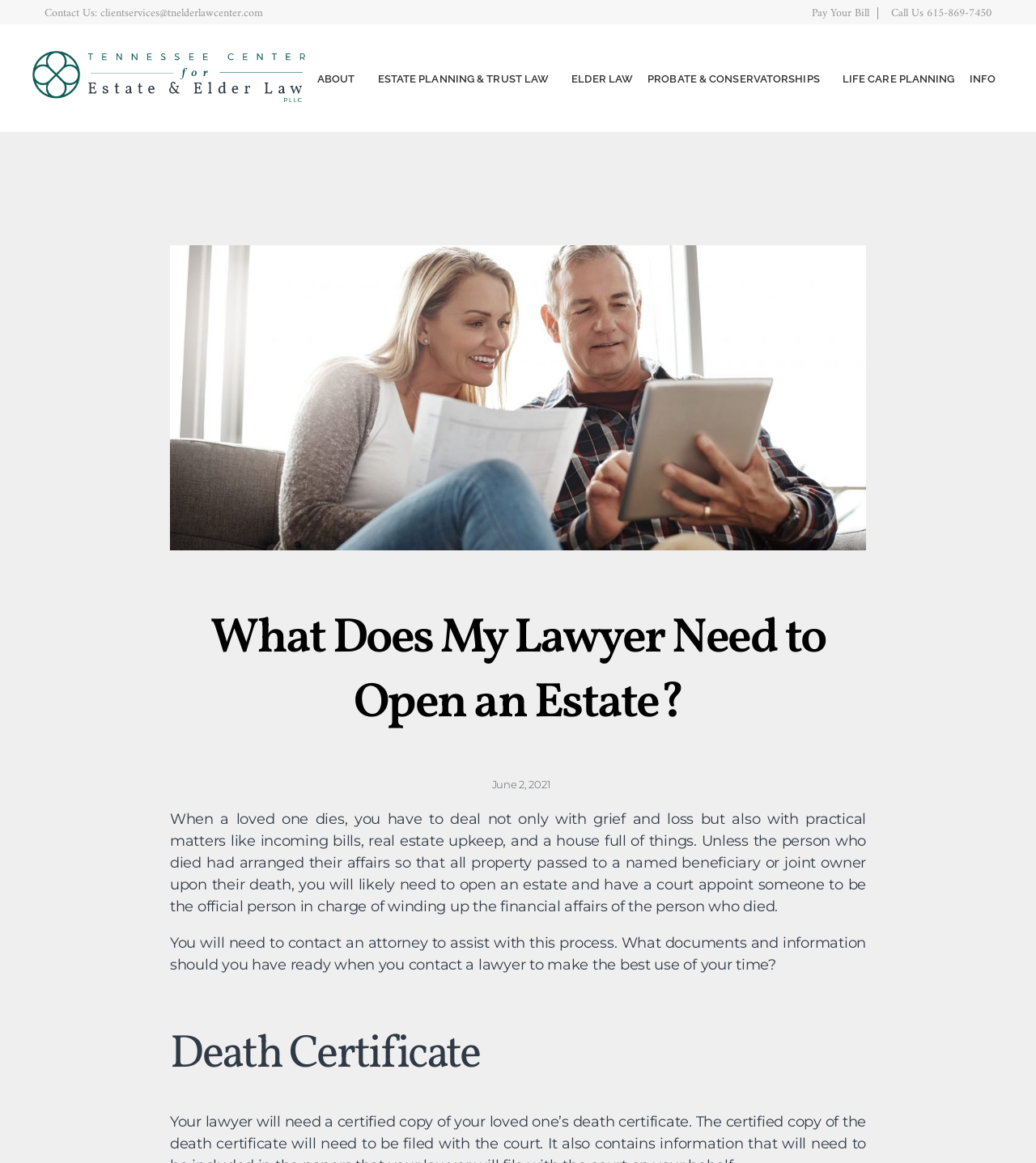Determine the bounding box coordinates for the area you should click to complete the following instruction: "view Engaged Projects".

None